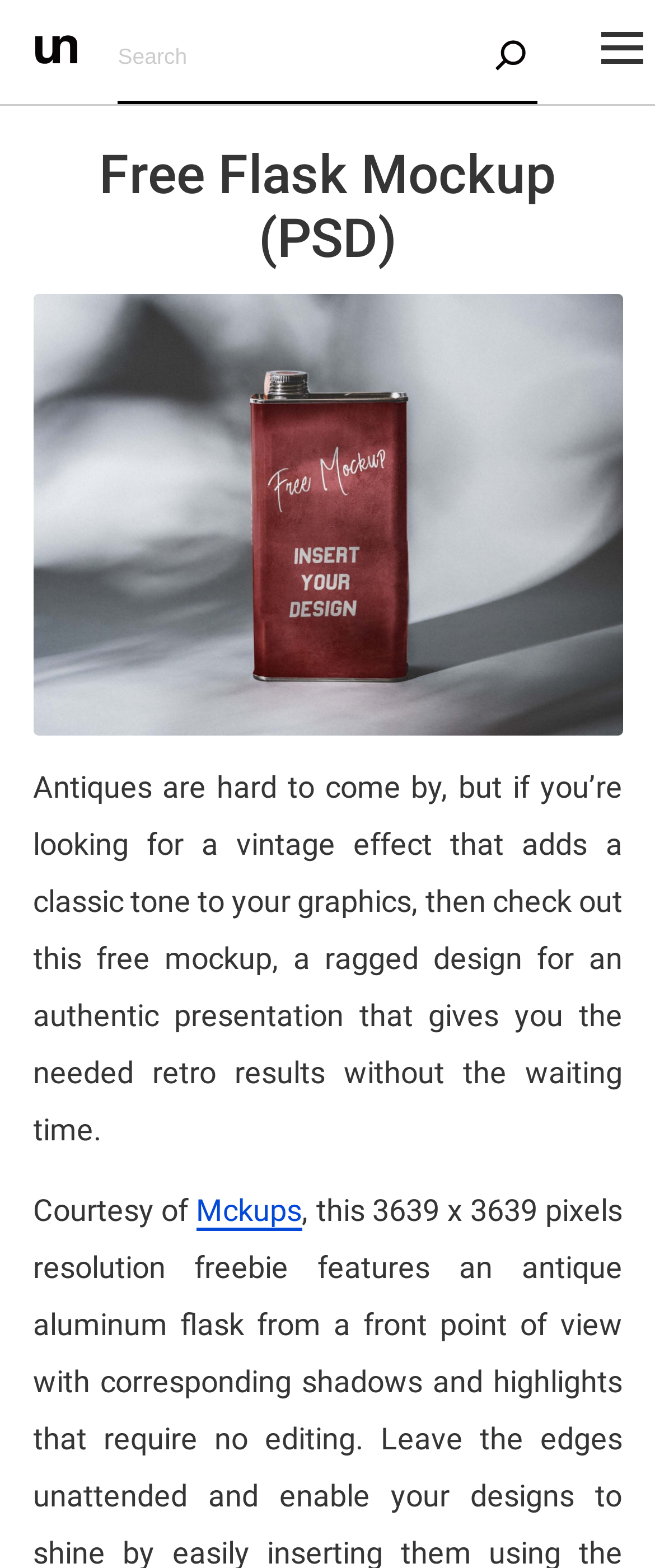What is the main object shown in the image? Analyze the screenshot and reply with just one word or a short phrase.

Flask